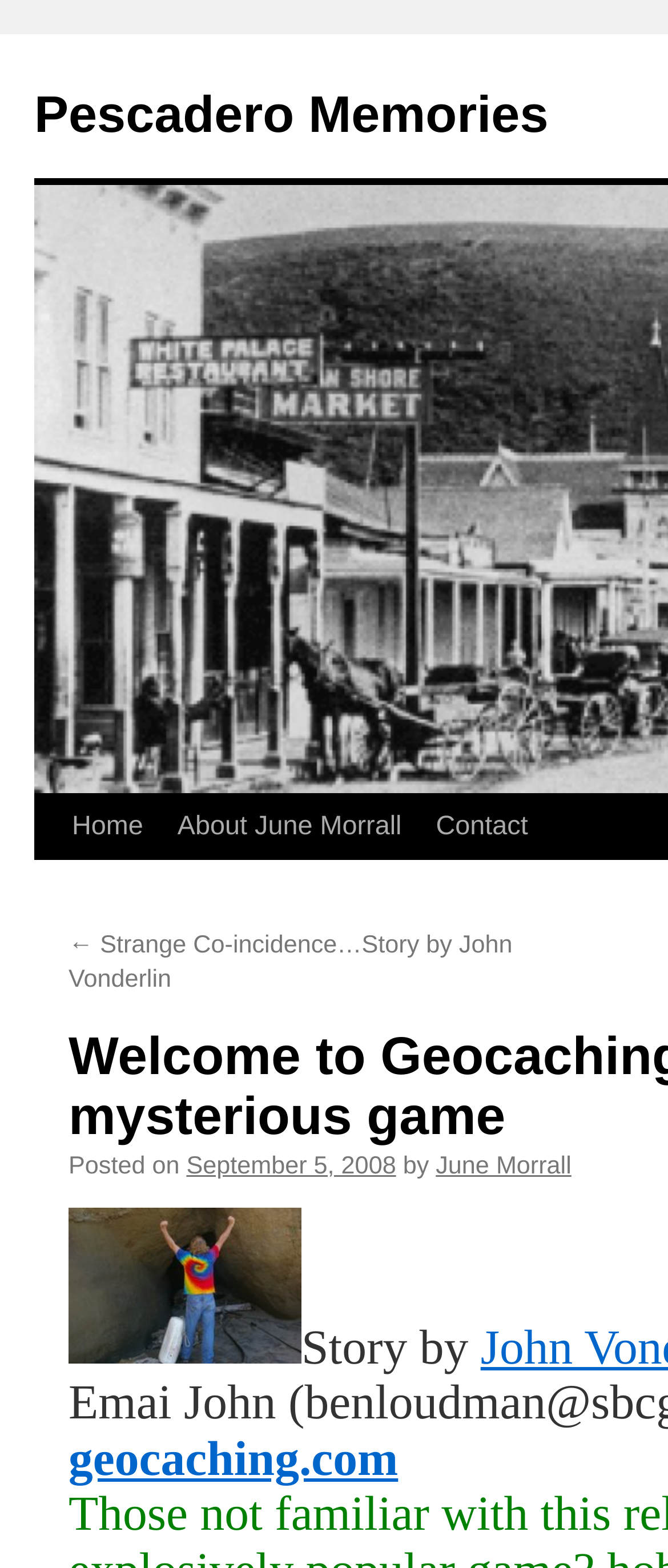Answer the question with a single word or phrase: 
What is the name of the author of the story?

June Morrall